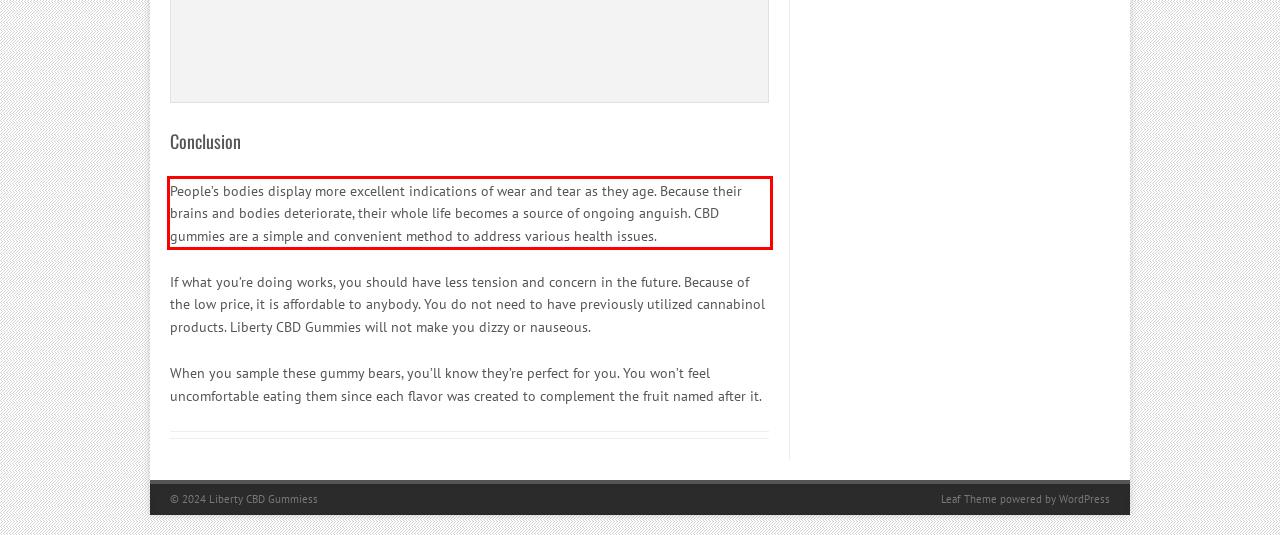Review the screenshot of the webpage and recognize the text inside the red rectangle bounding box. Provide the extracted text content.

People’s bodies display more excellent indications of wear and tear as they age. Because their brains and bodies deteriorate, their whole life becomes a source of ongoing anguish. CBD gummies are a simple and convenient method to address various health issues.